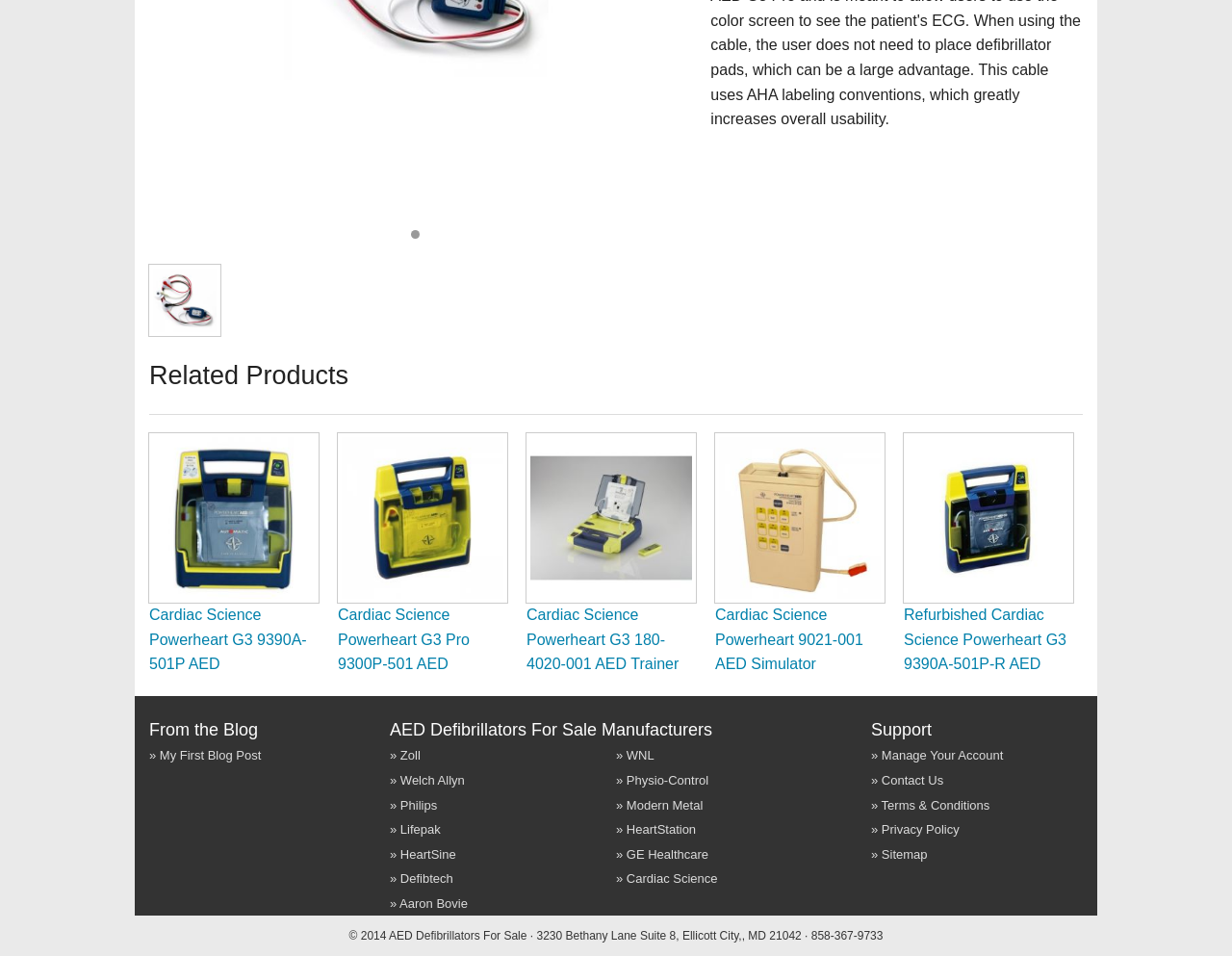Identify the coordinates of the bounding box for the element described below: "» HeartSine". Return the coordinates as four float numbers between 0 and 1: [left, top, right, bottom].

[0.316, 0.886, 0.37, 0.901]